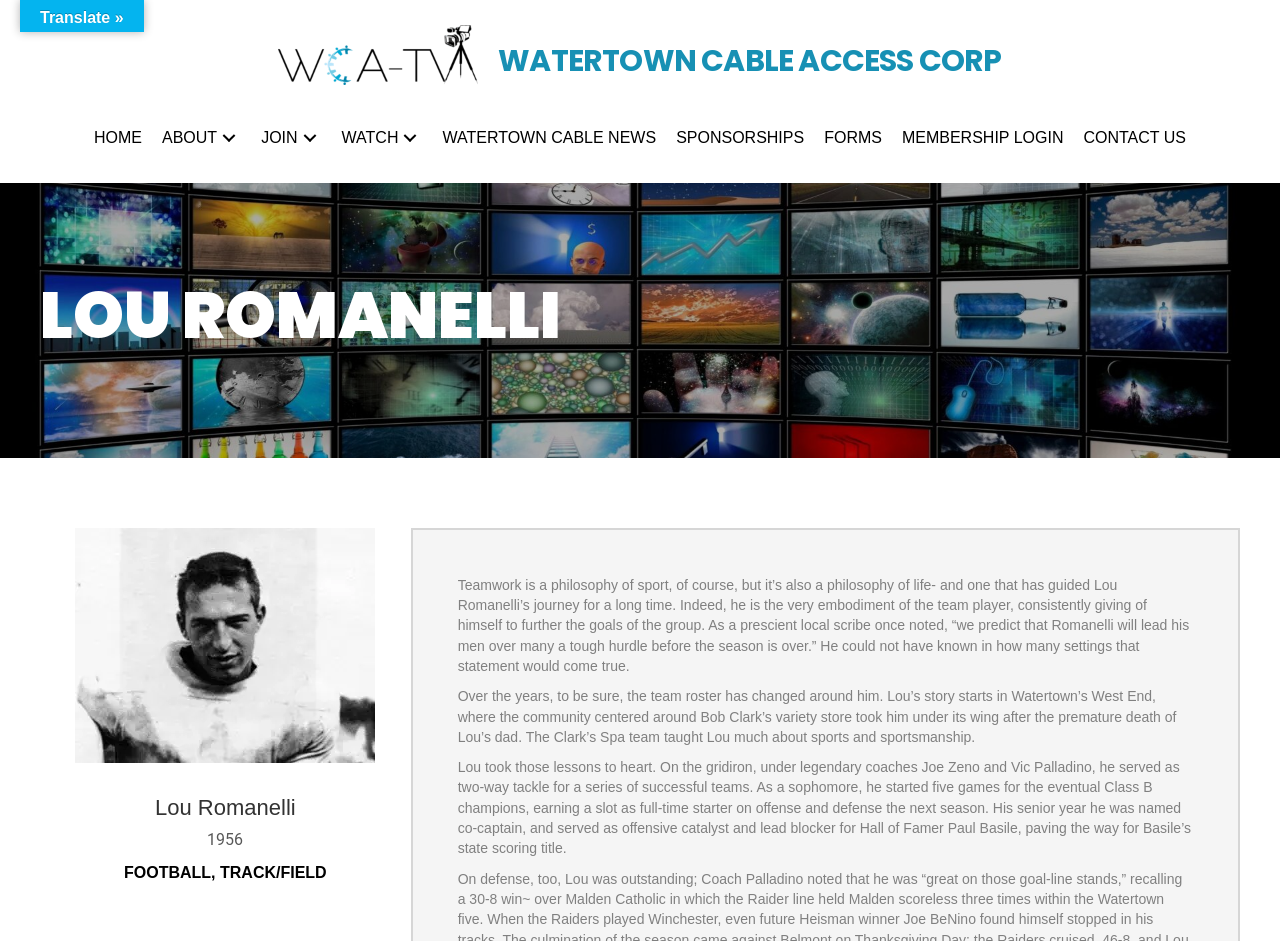Identify the bounding box coordinates of the section that should be clicked to achieve the task described: "Click on the WATCH menu".

[0.259, 0.132, 0.338, 0.162]